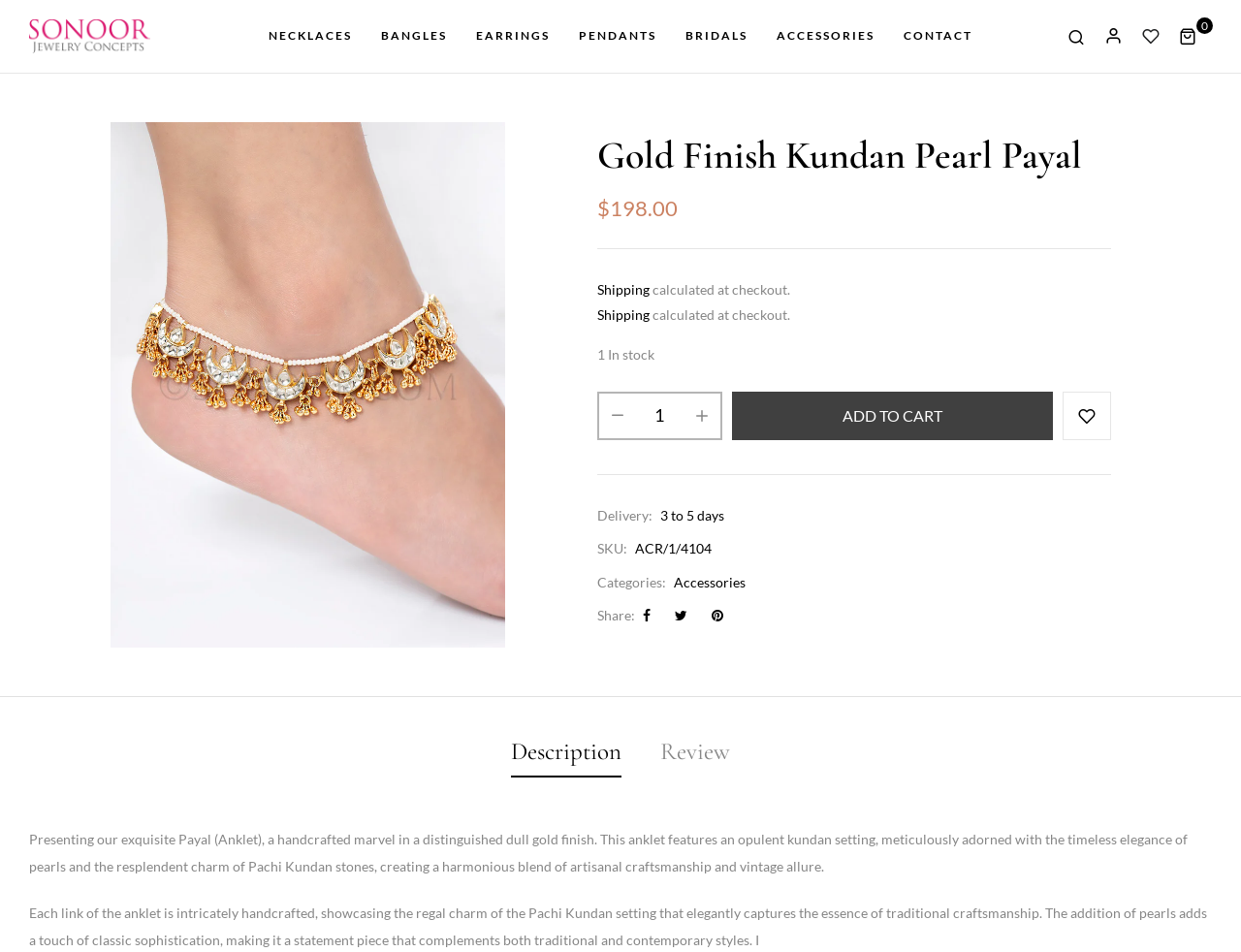Kindly respond to the following question with a single word or a brief phrase: 
How many days does shipping take?

3 to 5 days